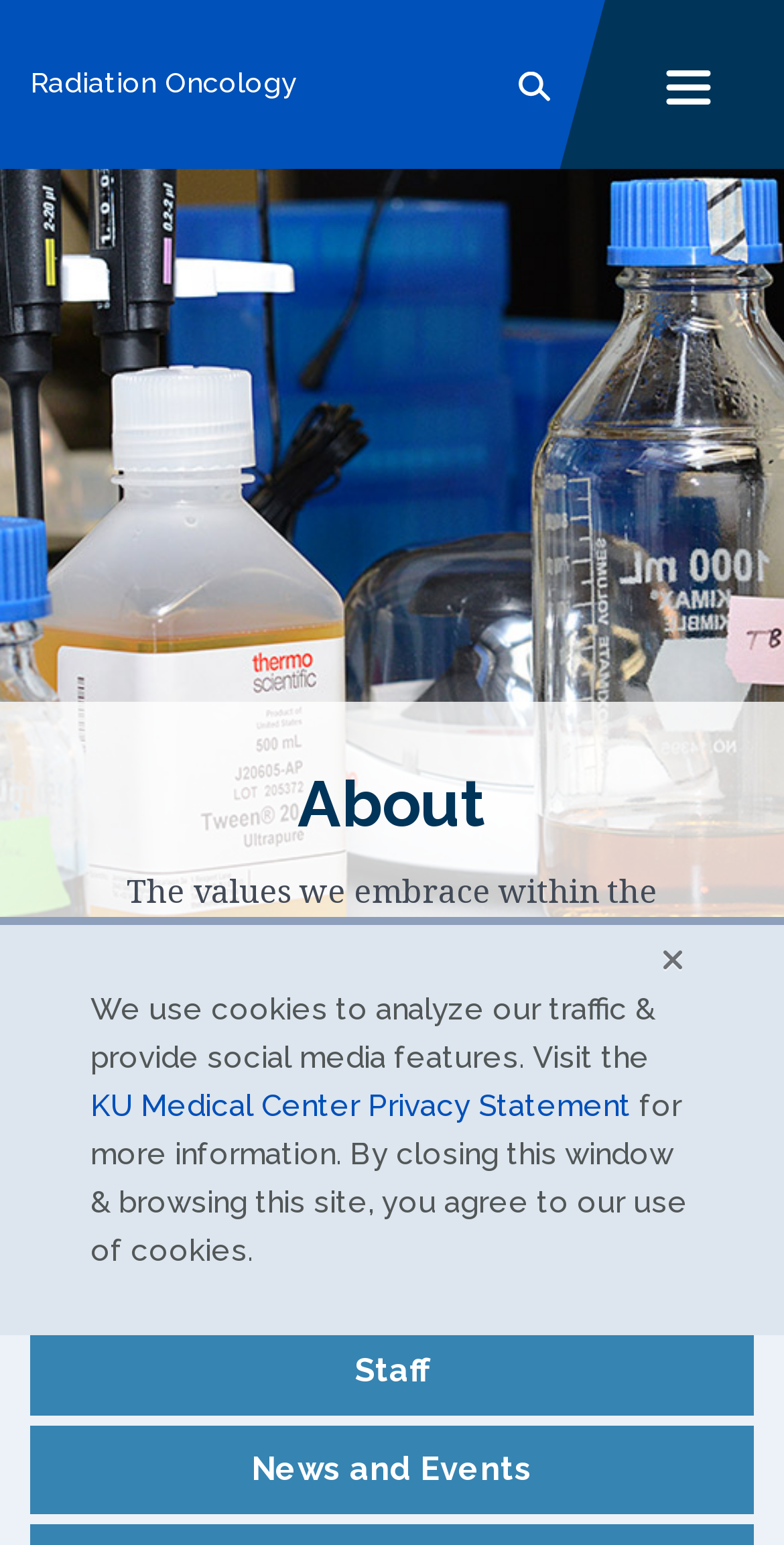Given the element description Faculty, identify the bounding box coordinates for the UI element on the webpage screenshot. The format should be (top-left x, top-left y, bottom-right x, bottom-right y), with values between 0 and 1.

[0.038, 0.795, 0.962, 0.852]